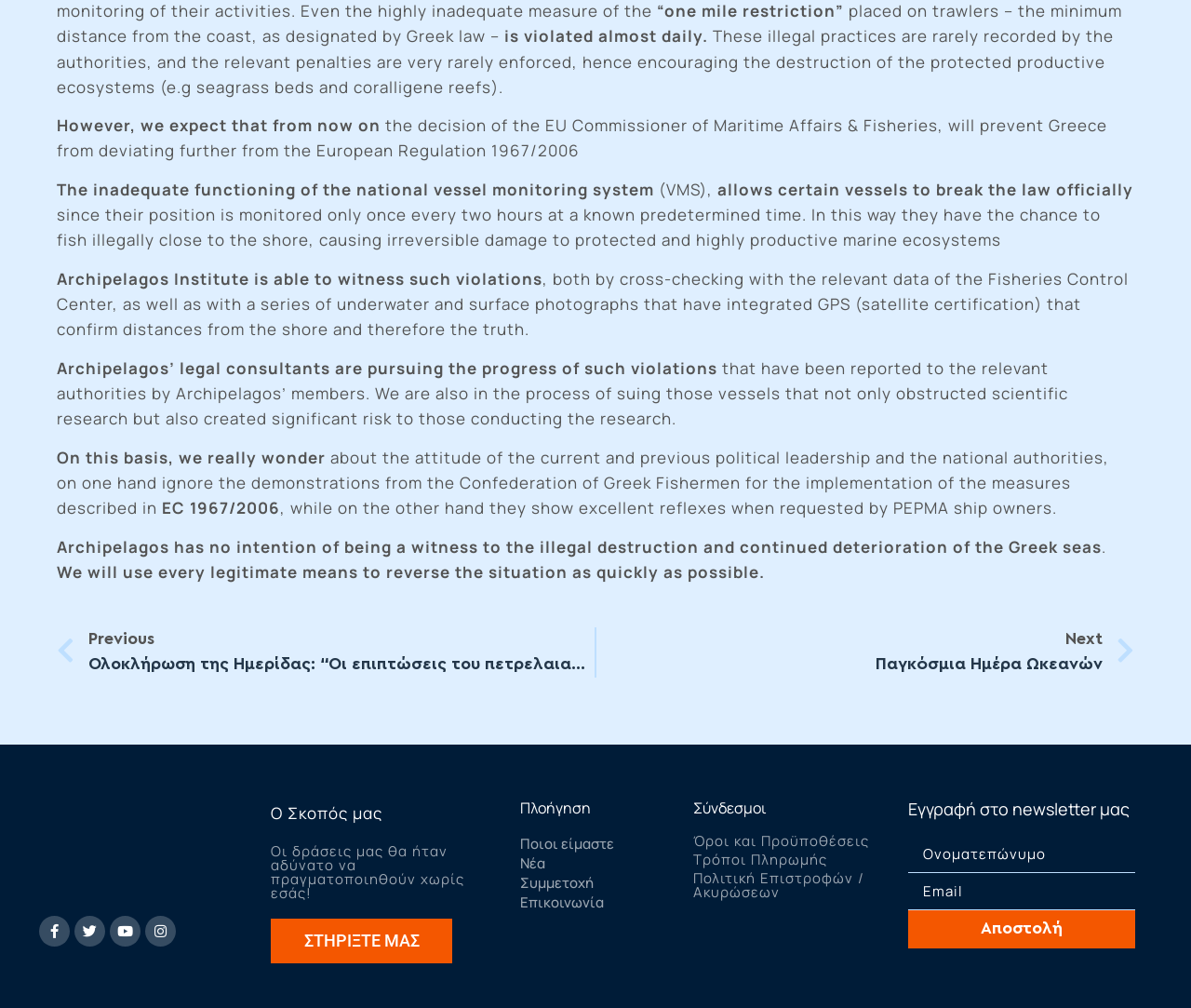Using the elements shown in the image, answer the question comprehensively: What is the problem with the national vessel monitoring system?

The text explains that the national vessel monitoring system (VMS) only monitors vessels' positions once every two hours at a known predetermined time, allowing them to fish illegally close to the shore and cause damage to protected marine ecosystems.